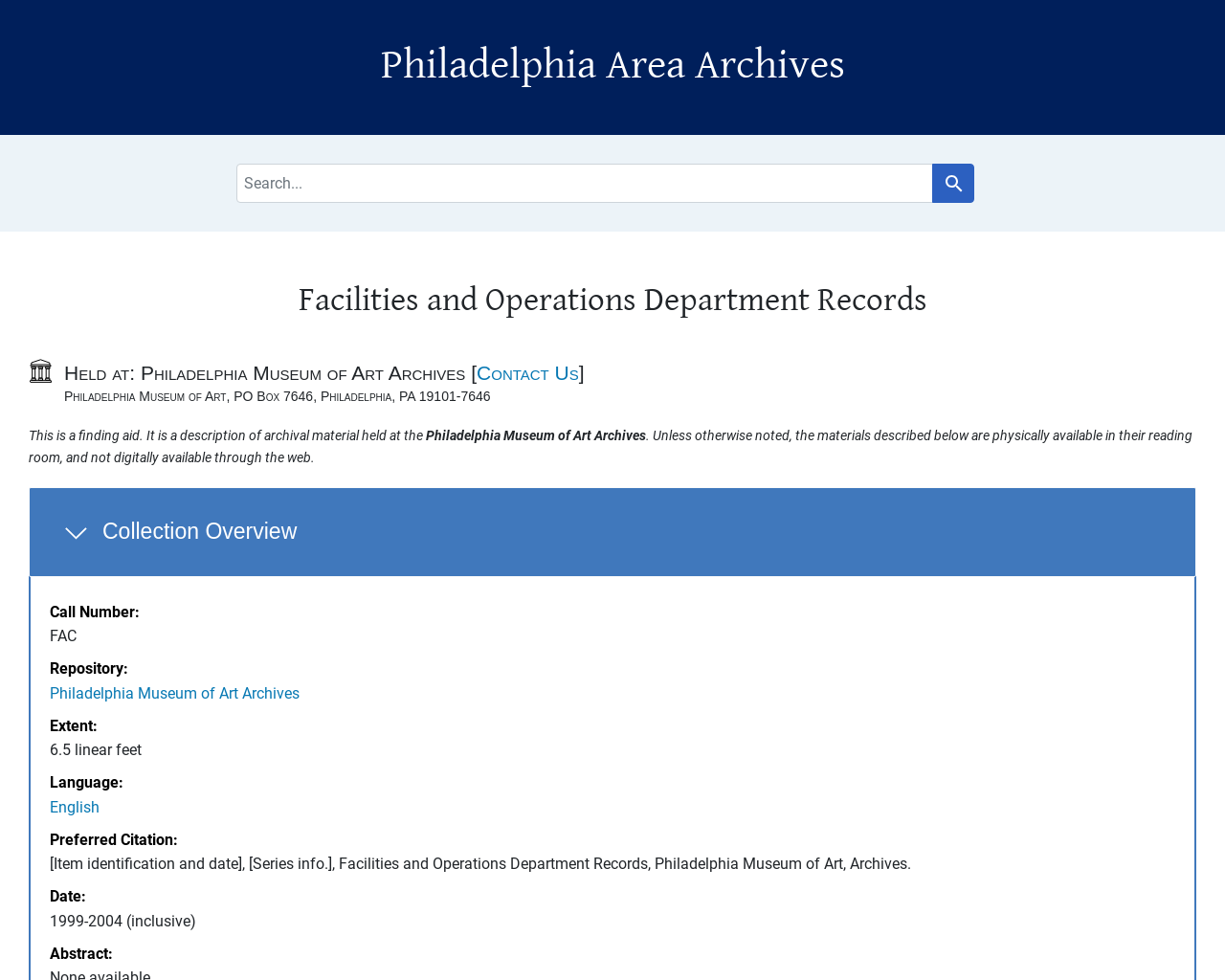Give a comprehensive overview of the webpage, including key elements.

The webpage is about the Facilities and Operations Department Records at the Philadelphia Area Archives. At the top, there are two links, "Skip to search" and "Skip to main content", followed by a heading that reads "Philadelphia Area Archives". Below this, there is a navigation section labeled "Search" that contains a search bar with a button and a label "search for". 

On the left side of the page, there is a header section that contains a heading "Main content" and another heading "Facilities and Operations Department Records". Below this, there is a section with a heading "Notifications" and some text that reads "Held at: Philadelphia Museum of Art Archives" with a link to "Contact Us". 

The main content of the page is divided into sections. The first section has a heading "Overview and metadata sections" and contains a collection overview with several metadata sections, including "Call Number:", "Repository:", "Extent:", "Language:", "Preferred Citation:", and "Date:". Each metadata section has a term and a detail, with some details being links. 

The collection overview section is expandable, and when expanded, it displays the metadata sections. The metadata sections are arranged in a list format, with each term and detail on a separate line. The text in this section is descriptive, providing information about the facilities and operations department records, such as the call number, repository, extent, language, and preferred citation.